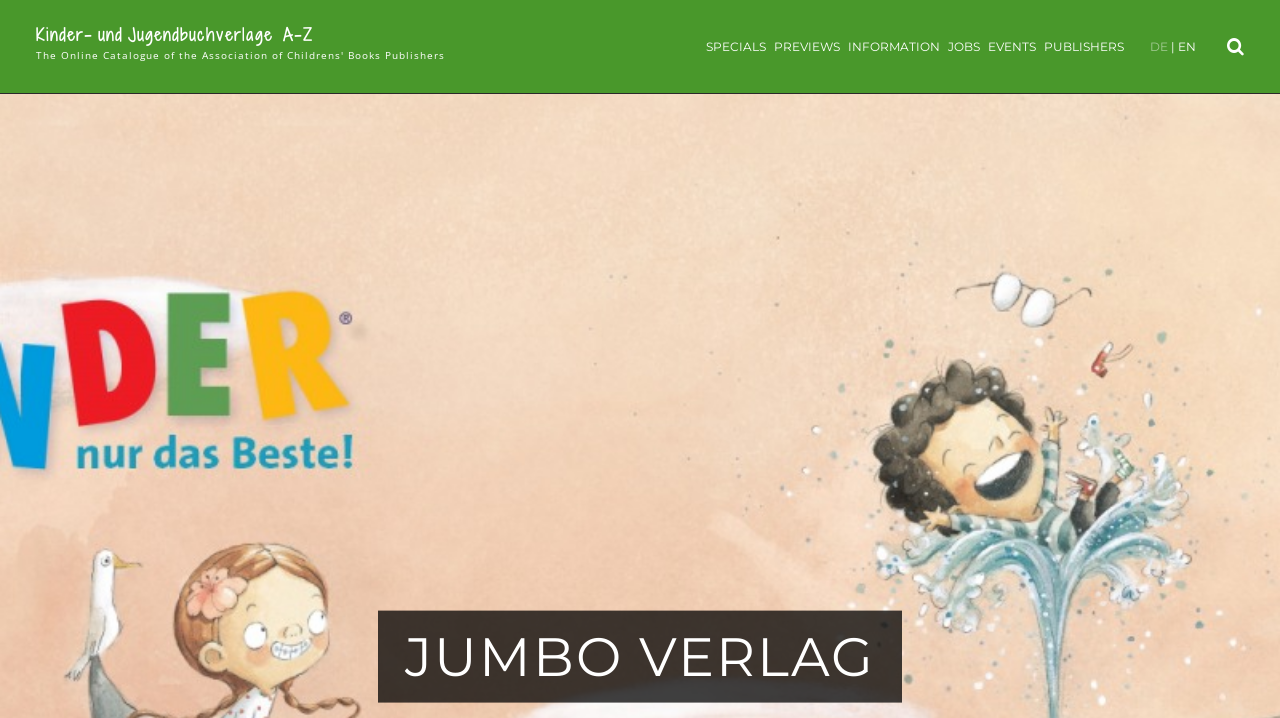Please locate the clickable area by providing the bounding box coordinates to follow this instruction: "Get more INFORMATION".

[0.662, 0.052, 0.734, 0.096]